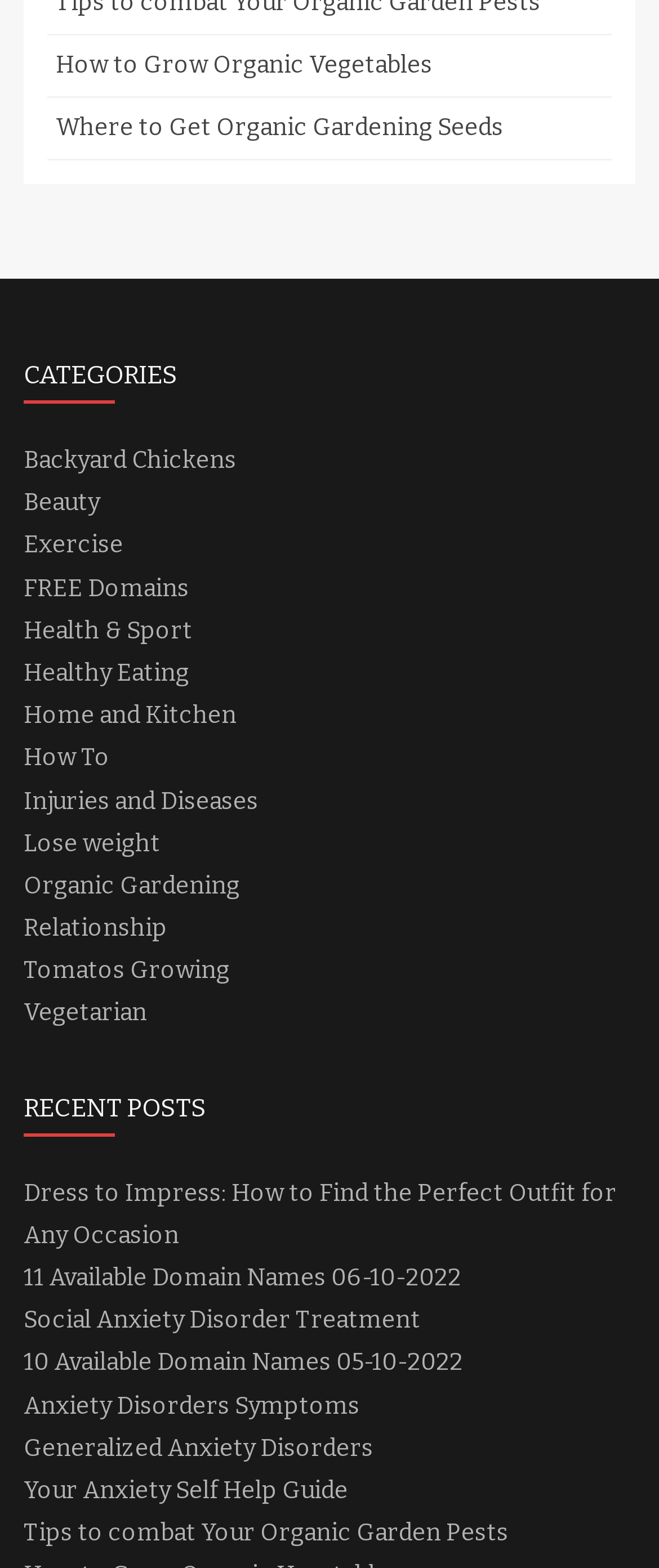Find the bounding box coordinates for the UI element that matches this description: "Share on LinkedIn".

None